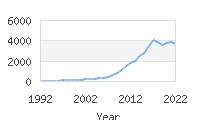What is the maximum value on the y-axis?
Please give a detailed and thorough answer to the question, covering all relevant points.

According to the caption, the y-axis indicates the number of instances that the name was recorded, and the values range from 0 to 6,000, which means the maximum value on the y-axis is 6,000.